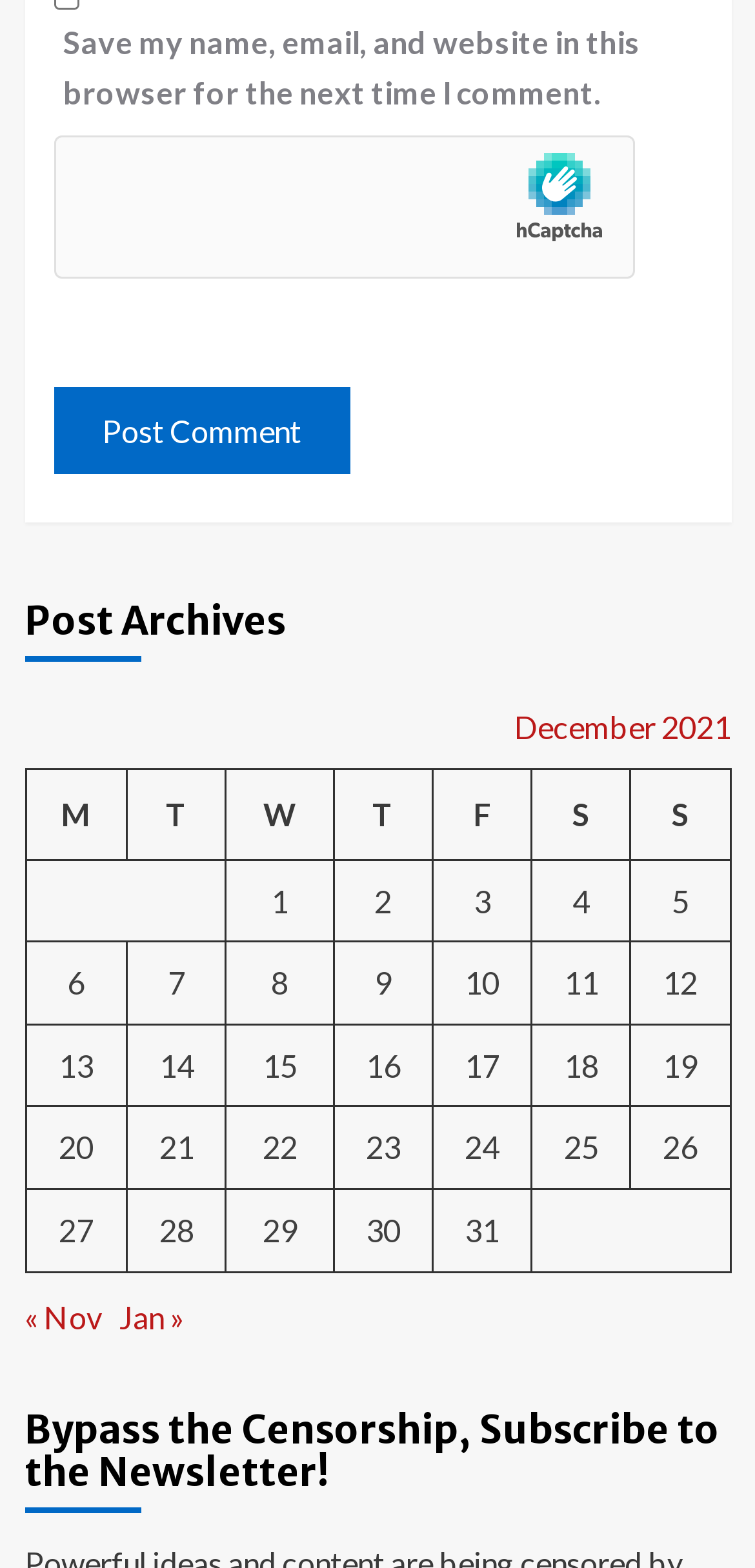Locate the bounding box coordinates of the element that should be clicked to execute the following instruction: "View posts published on December 15, 2021".

[0.348, 0.667, 0.394, 0.691]